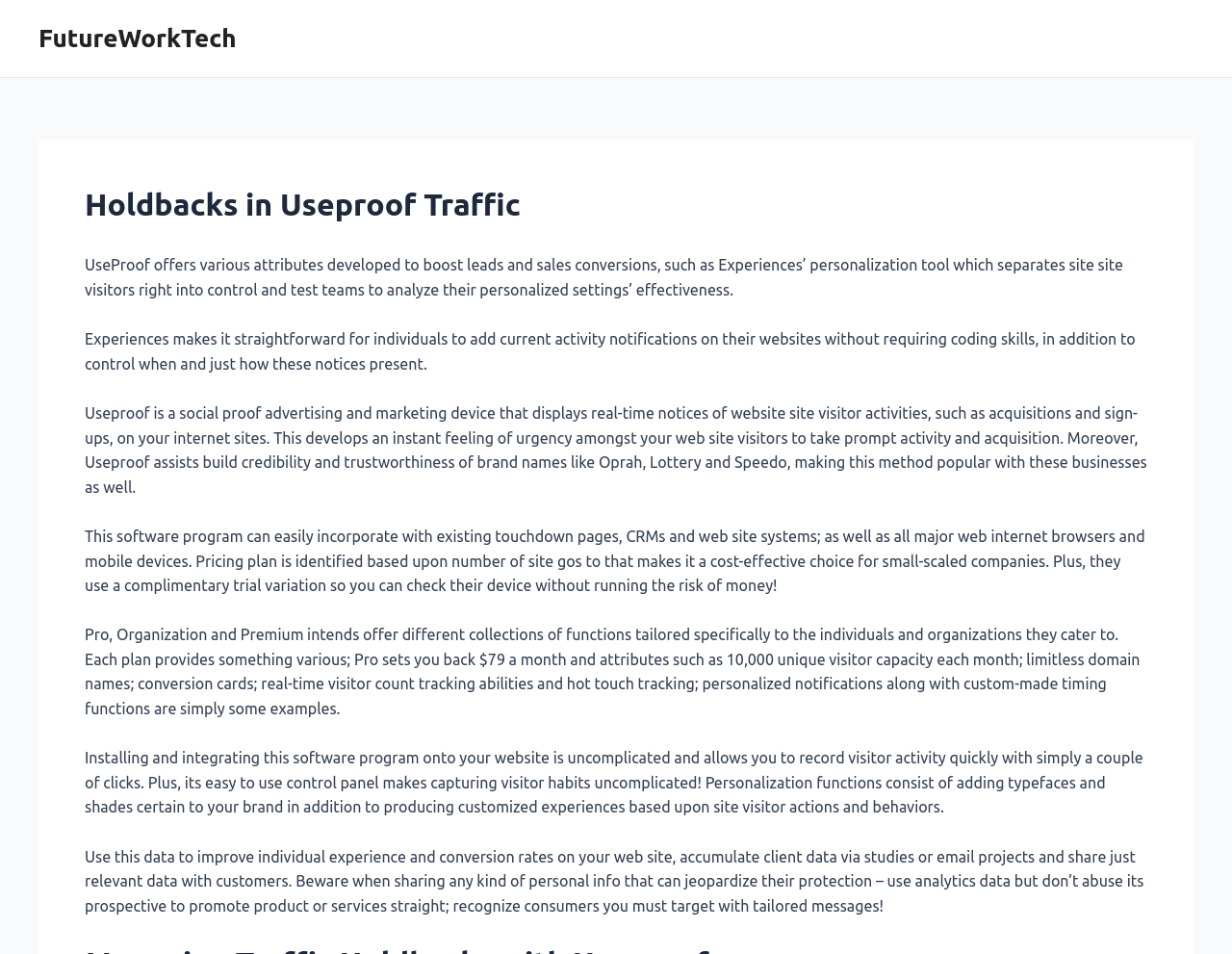Answer the question briefly using a single word or phrase: 
What is the purpose of conversion cards?

Tracking abilities